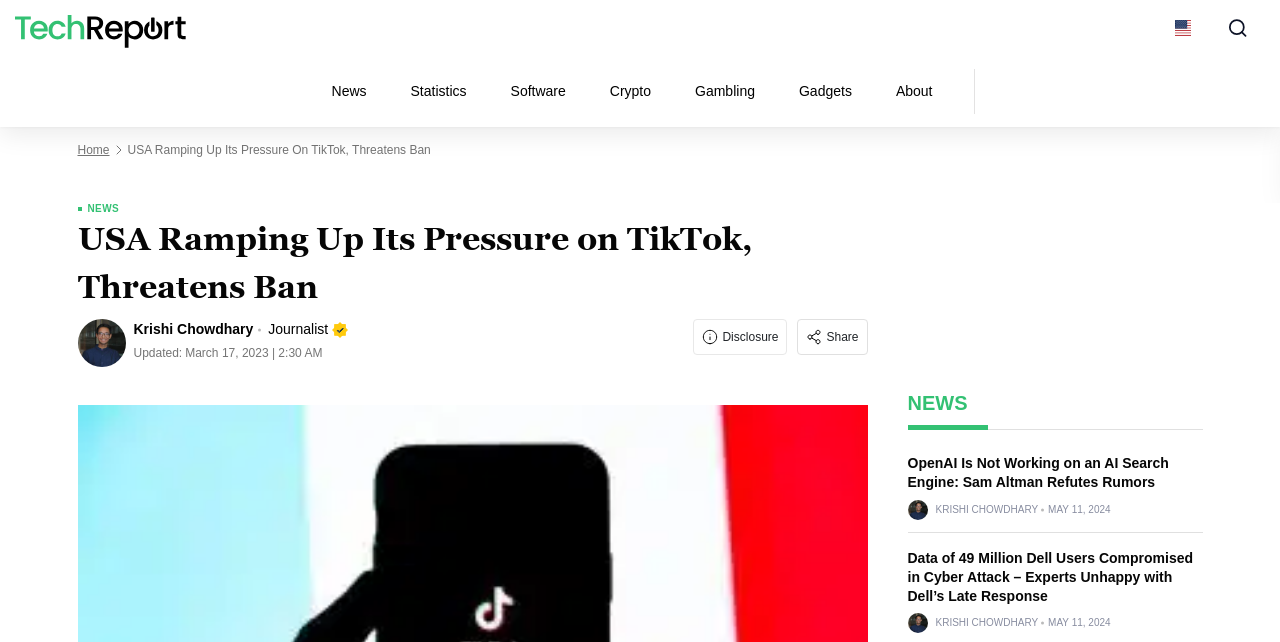Locate the bounding box coordinates of the item that should be clicked to fulfill the instruction: "Share the article".

[0.646, 0.514, 0.671, 0.536]